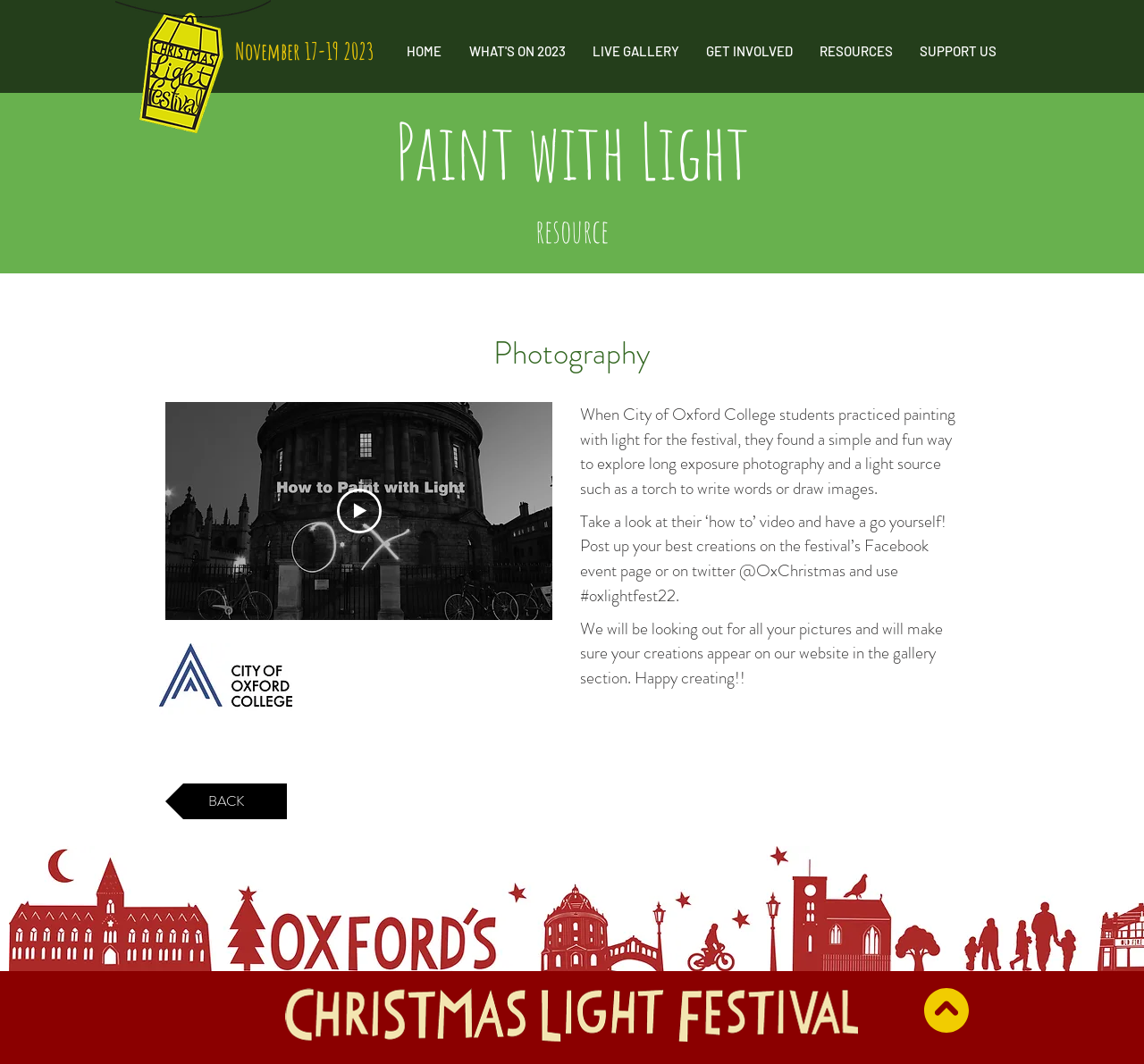What is the purpose of the 'Play video' button?
Analyze the image and deliver a detailed answer to the question.

The 'Play video' button is located next to a video element, and its purpose is to play the video. This can be inferred from the button's text and its proximity to the video element.